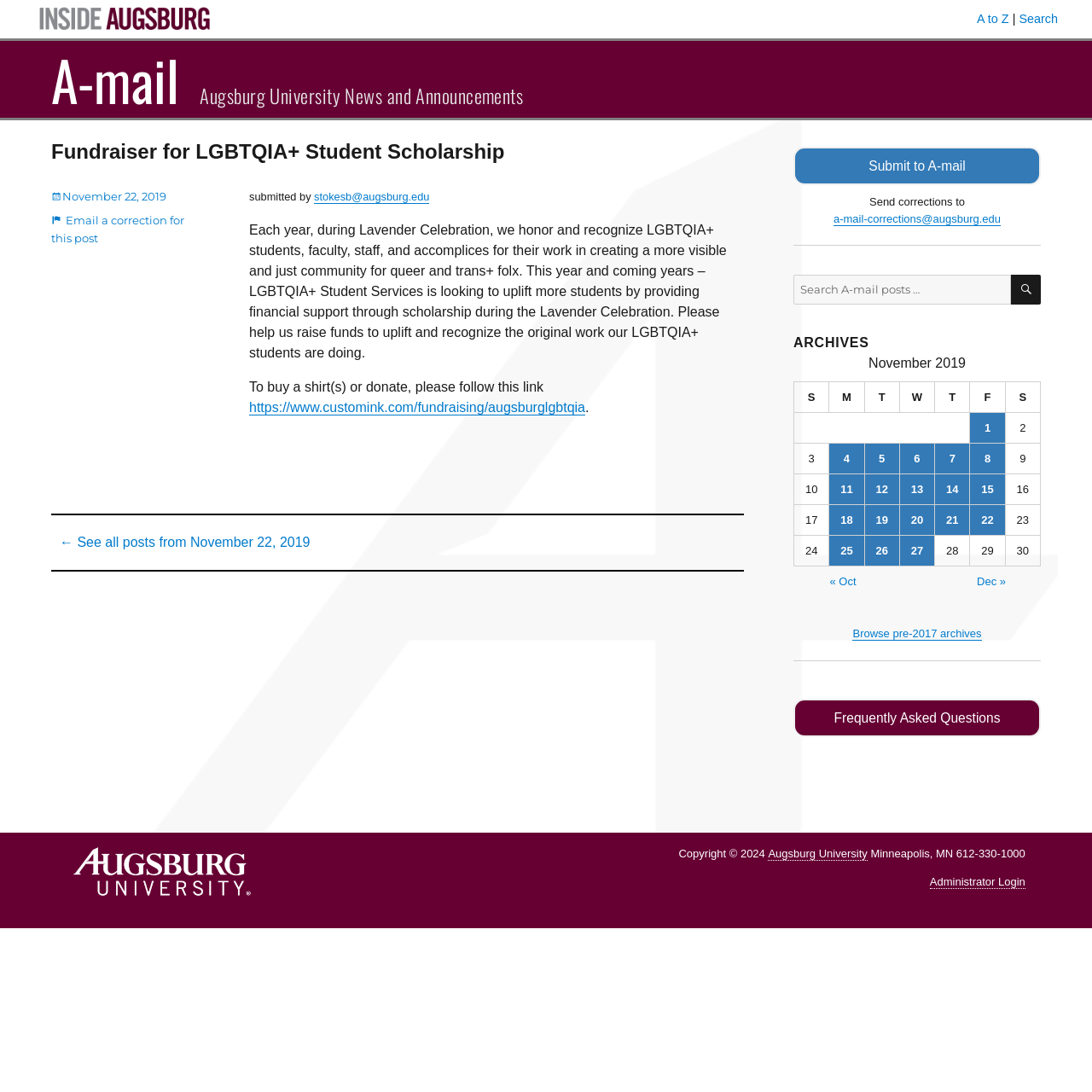Who submitted the post?
Based on the screenshot, respond with a single word or phrase.

stokesb@augsburg.edu